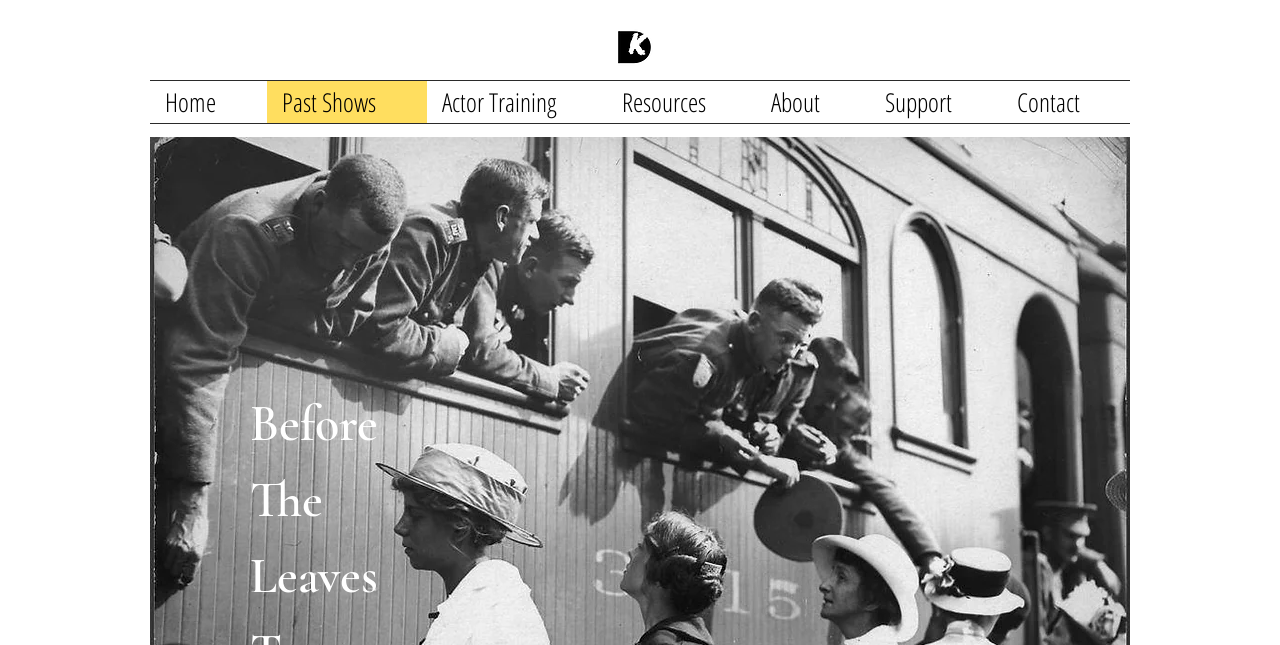Using the provided description: "Actor Training", find the bounding box coordinates of the corresponding UI element. The output should be four float numbers between 0 and 1, in the format [left, top, right, bottom].

[0.334, 0.126, 0.474, 0.191]